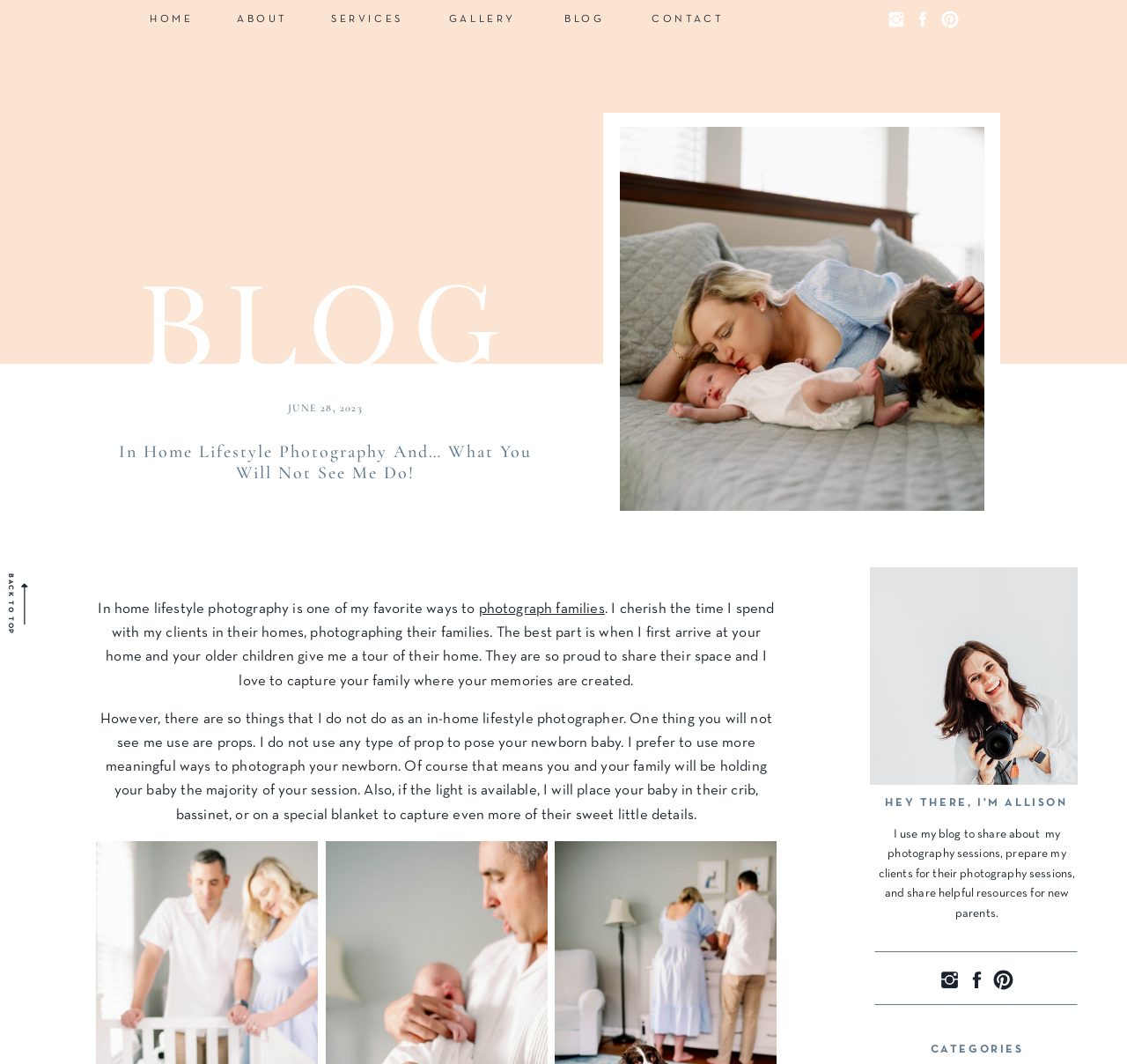Please predict the bounding box coordinates of the element's region where a click is necessary to complete the following instruction: "Read the blog post". The coordinates should be represented by four float numbers between 0 and 1, i.e., [left, top, right, bottom].

[0.55, 0.119, 0.873, 0.48]